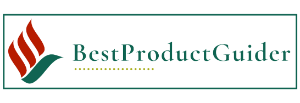What does the stylized graphics evoke?
Answer with a single word or phrase, using the screenshot for reference.

Quality and professionalism